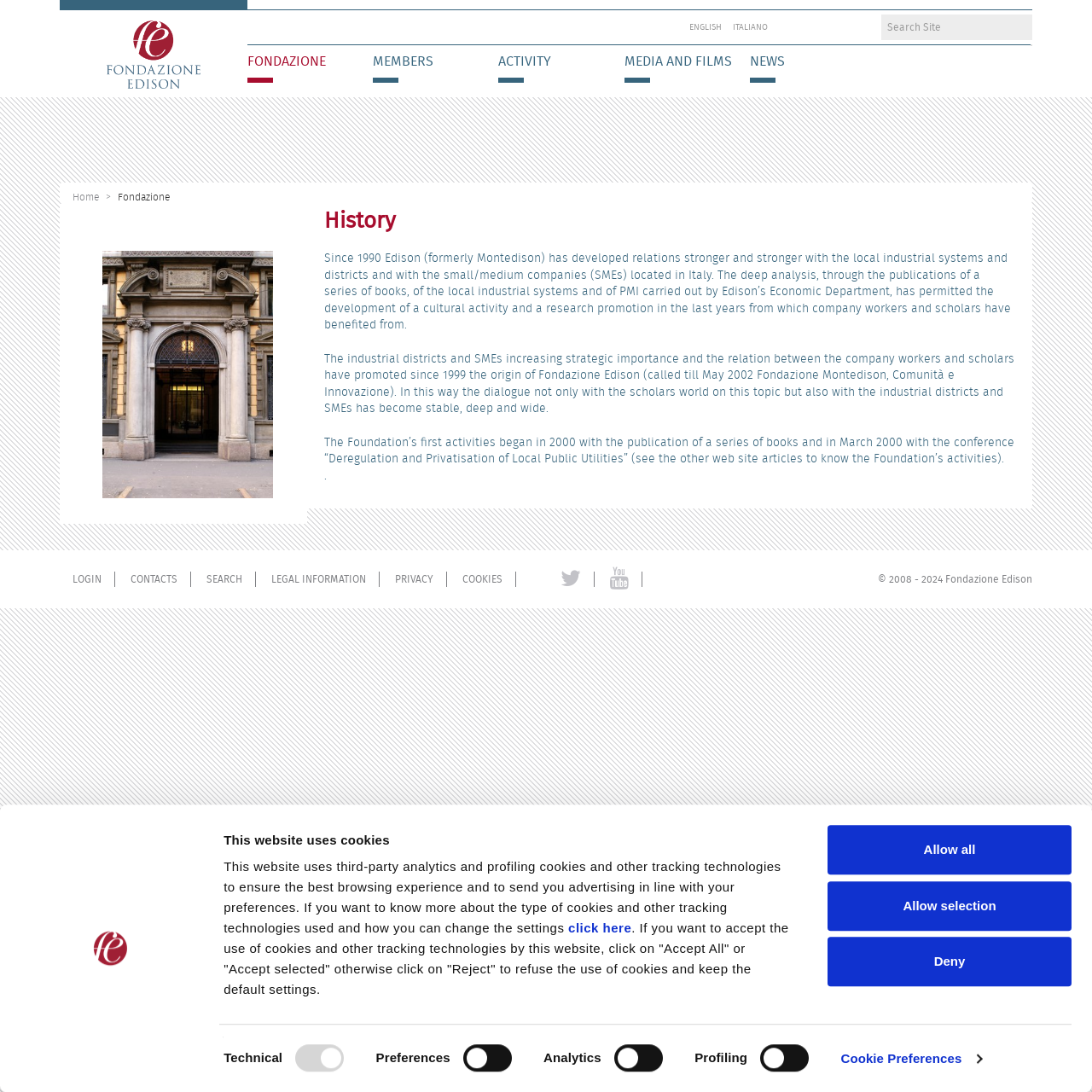Answer this question using a single word or a brief phrase:
What is the year when the foundation started its activities?

2000